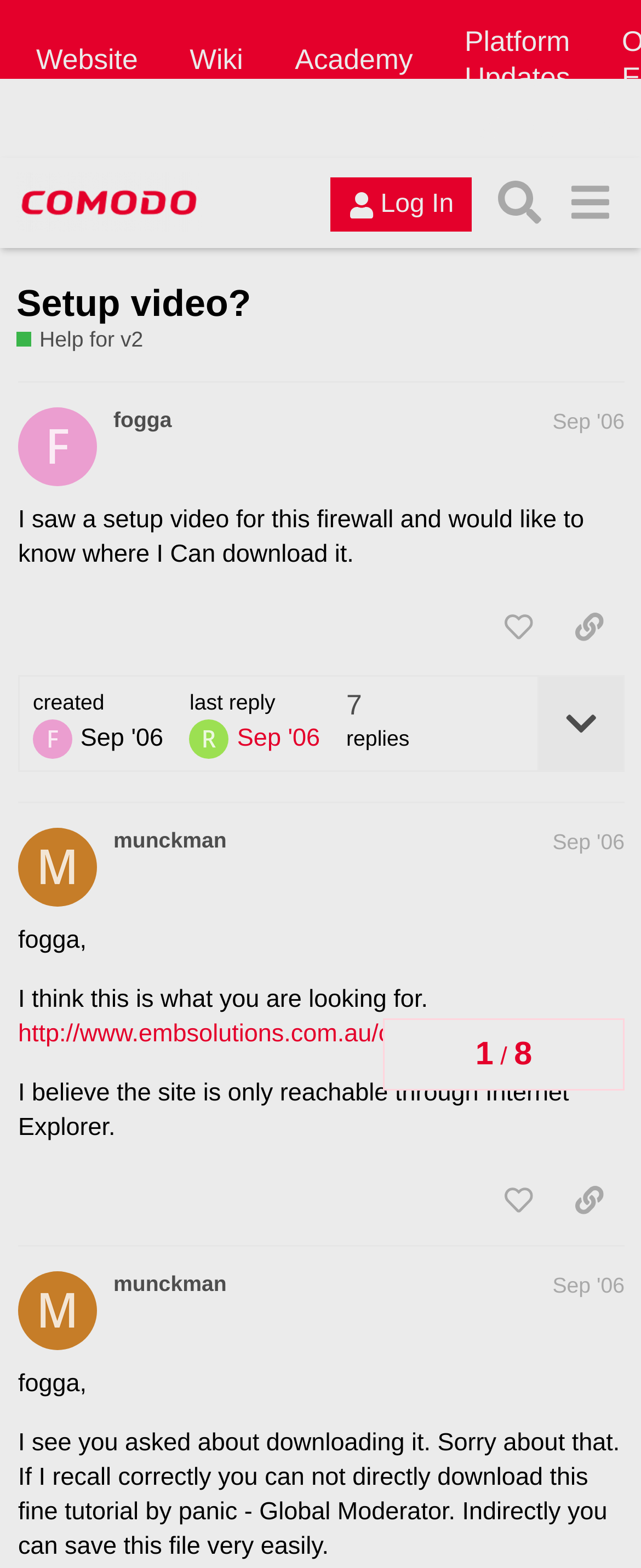What is the date of the last reply in this topic?
Please provide a detailed and thorough answer to the question.

I looked at the last reply in the topic and found the generic text 'Sep 28, 2006 7:28 am' which is the date of the last reply.